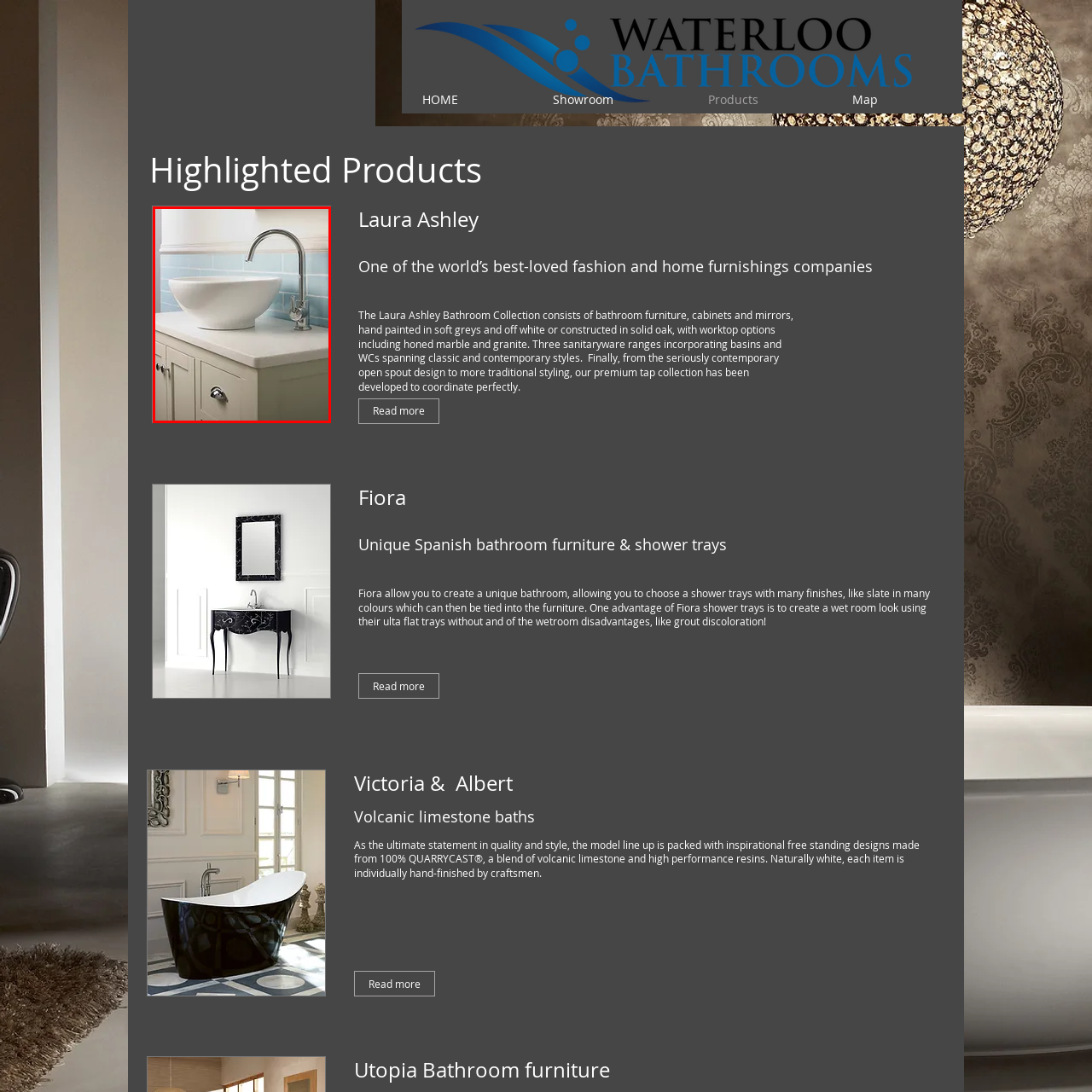Focus on the section encased in the red border, What is the name of the bathroom collection? Give your response as a single word or phrase.

Laura Ashley Bathroom Collection